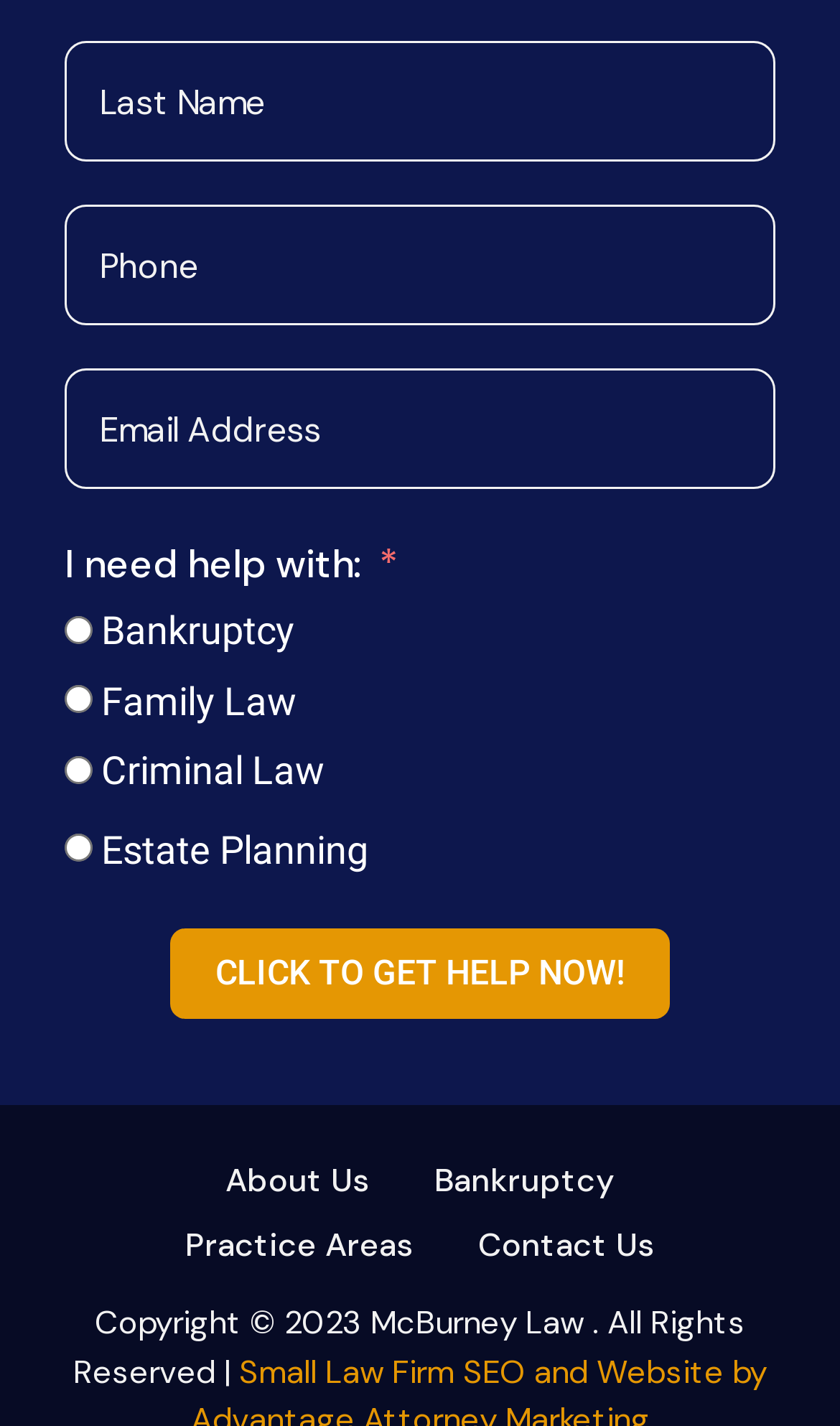Respond with a single word or phrase for the following question: 
What year is mentioned in the copyright text?

2023